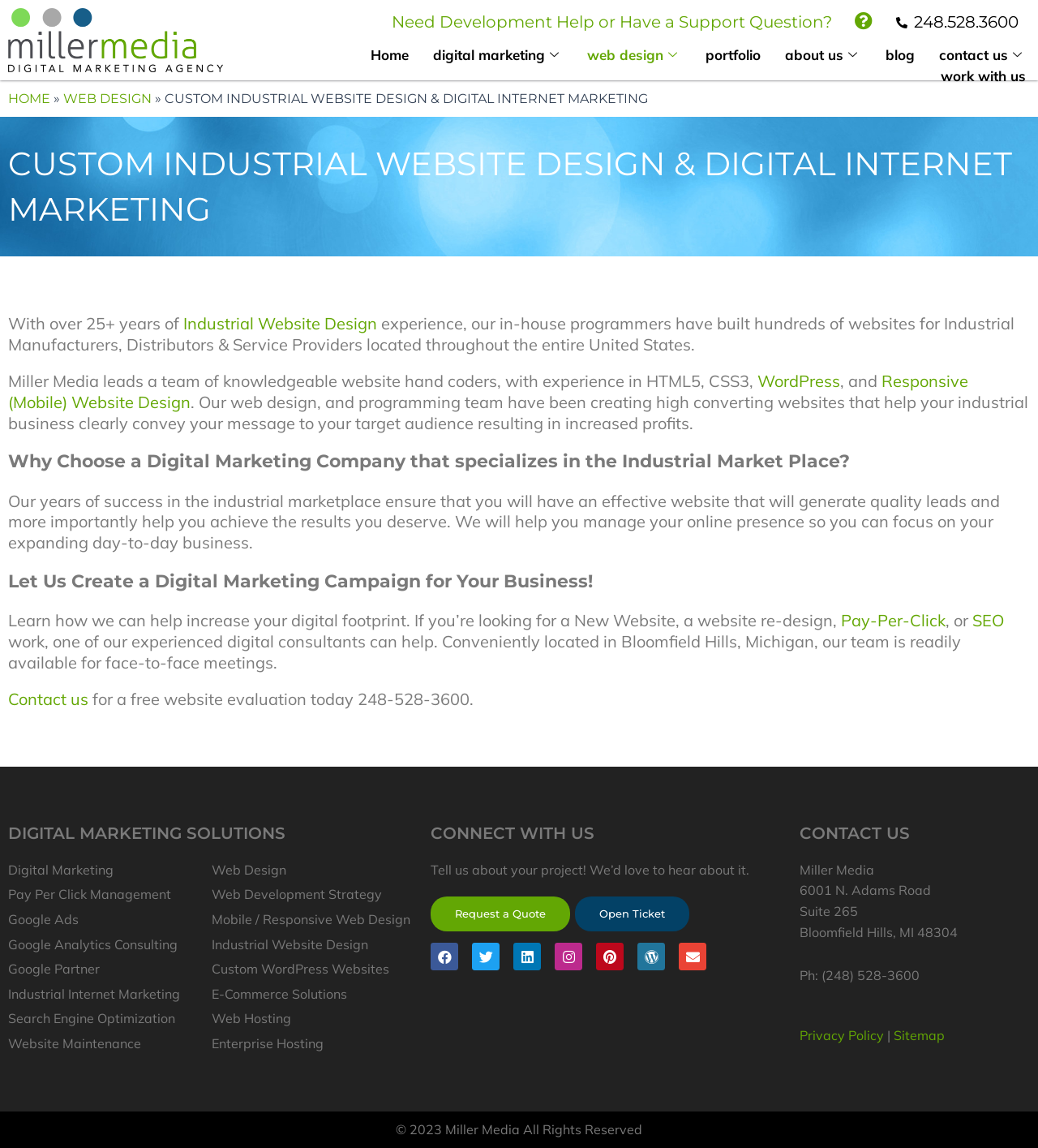Determine the bounding box coordinates of the region I should click to achieve the following instruction: "Click on the 'Home' link". Ensure the bounding box coordinates are four float numbers between 0 and 1, i.e., [left, top, right, bottom].

[0.345, 0.039, 0.405, 0.057]